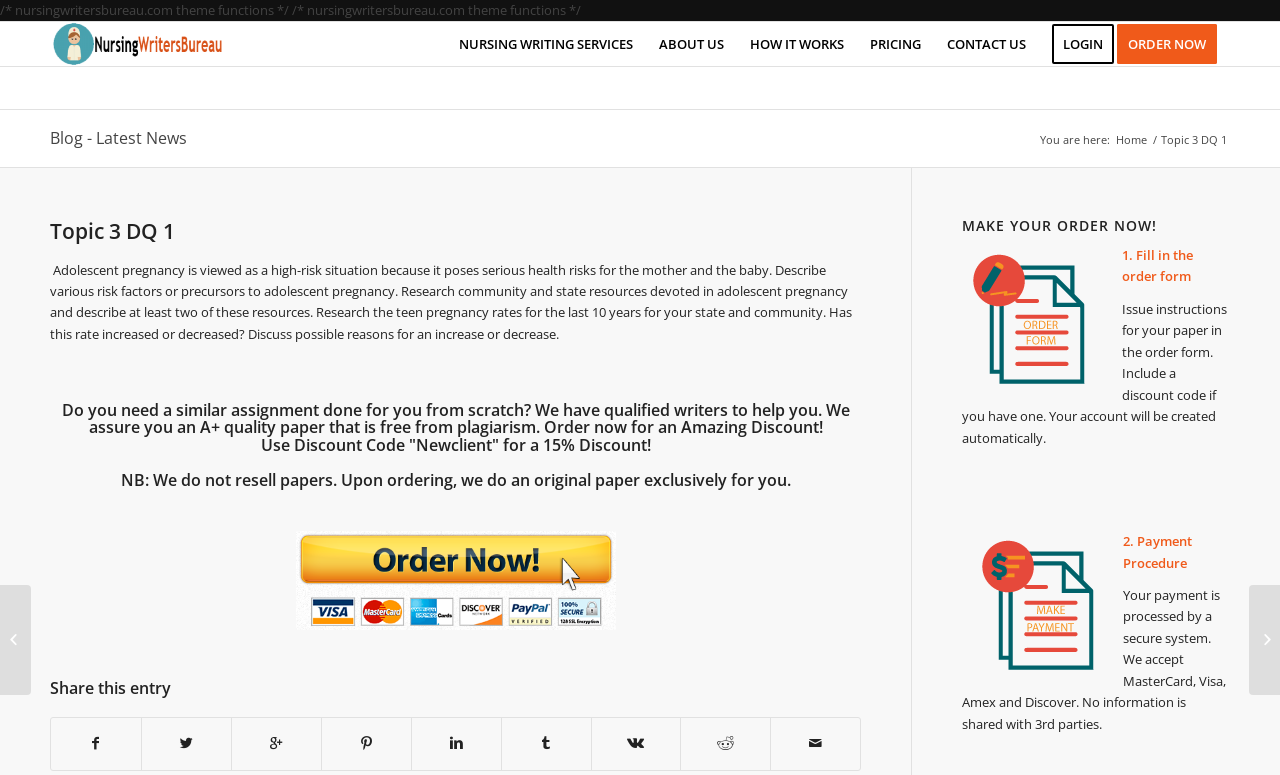Please identify and generate the text content of the webpage's main heading.

Topic 3 DQ 1